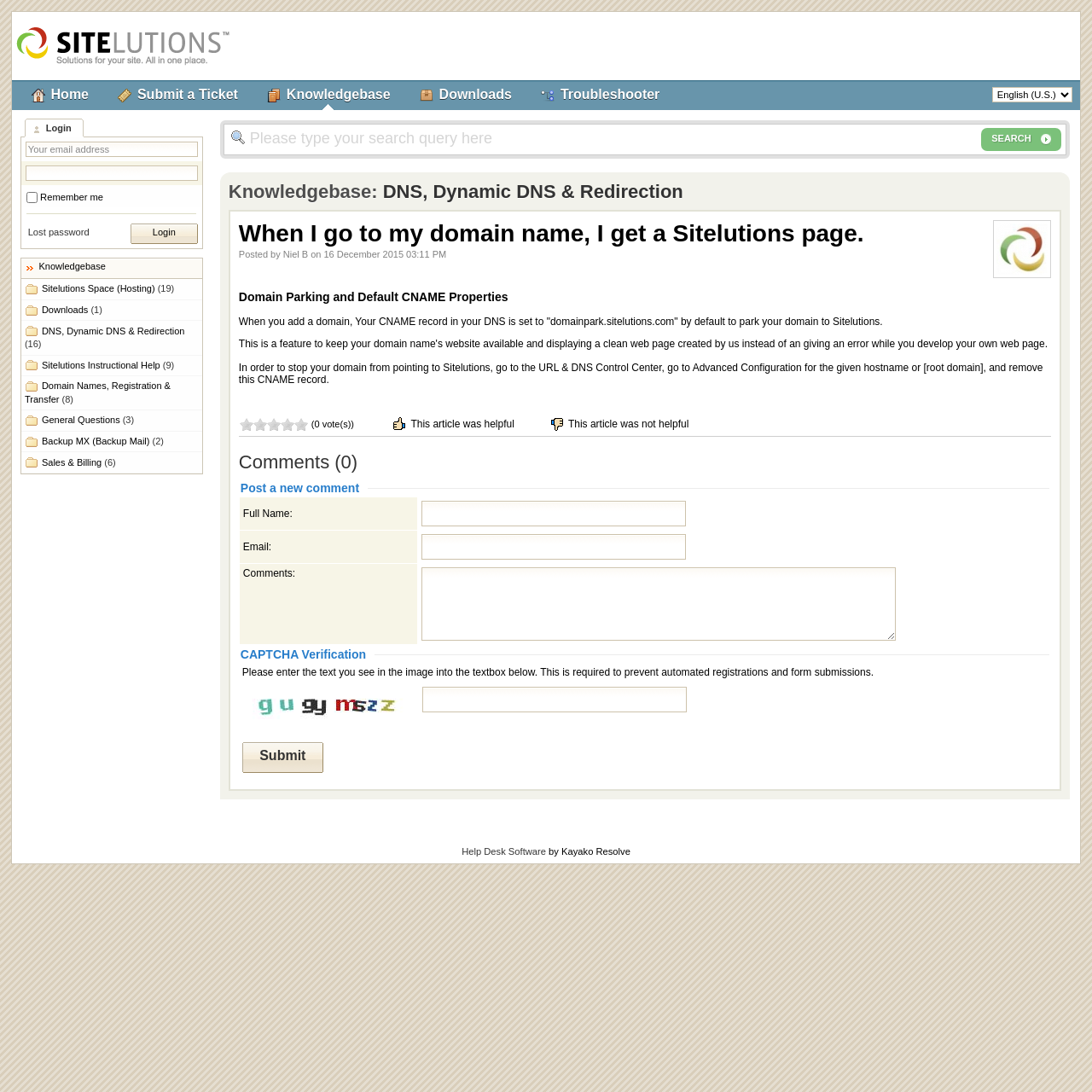Determine the bounding box coordinates of the clickable element necessary to fulfill the instruction: "Click the 'Login' button". Provide the coordinates as four float numbers within the 0 to 1 range, i.e., [left, top, right, bottom].

[0.119, 0.205, 0.181, 0.224]